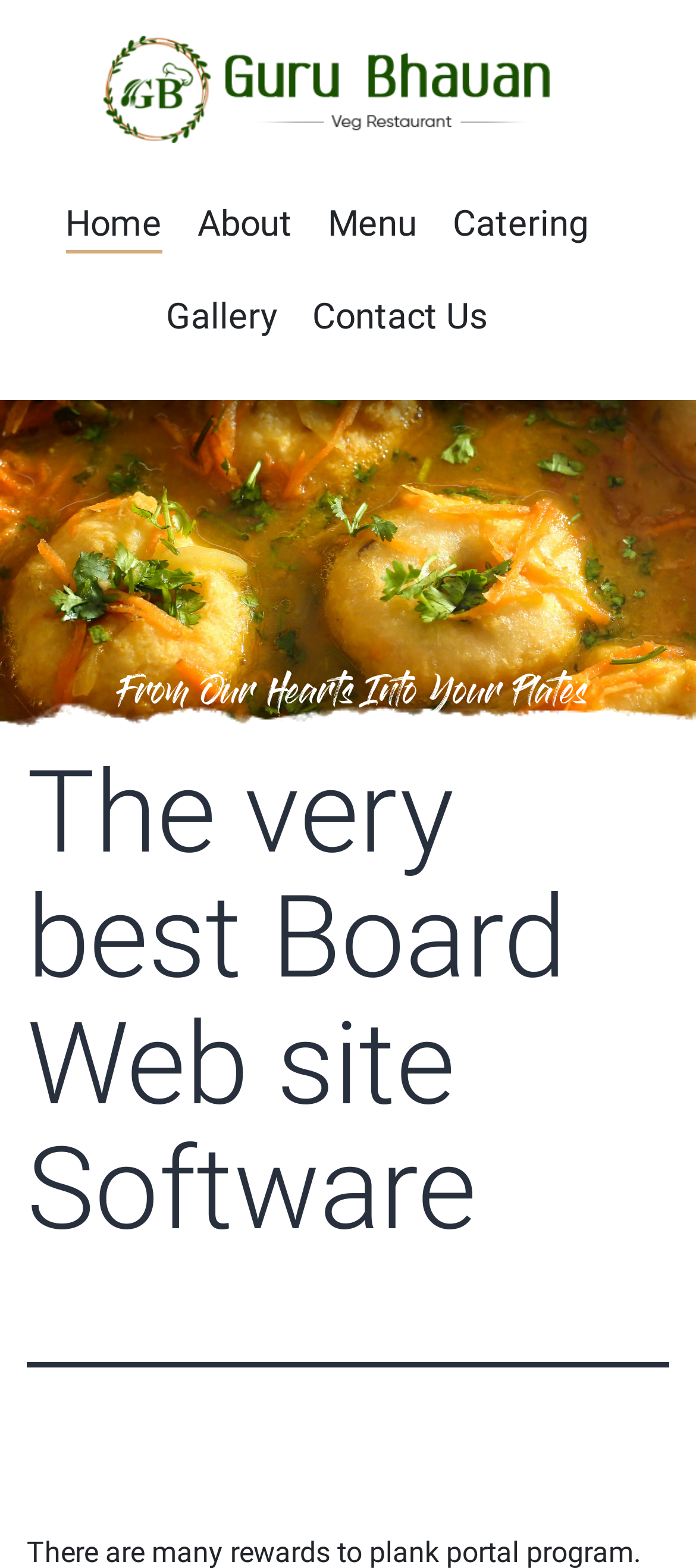Using the elements shown in the image, answer the question comprehensively: What is the name of the hotel?

The name of the hotel can be inferred from the image element with the text 'Guru Bhavan' at the top of the webpage, which is likely the logo of the hotel.